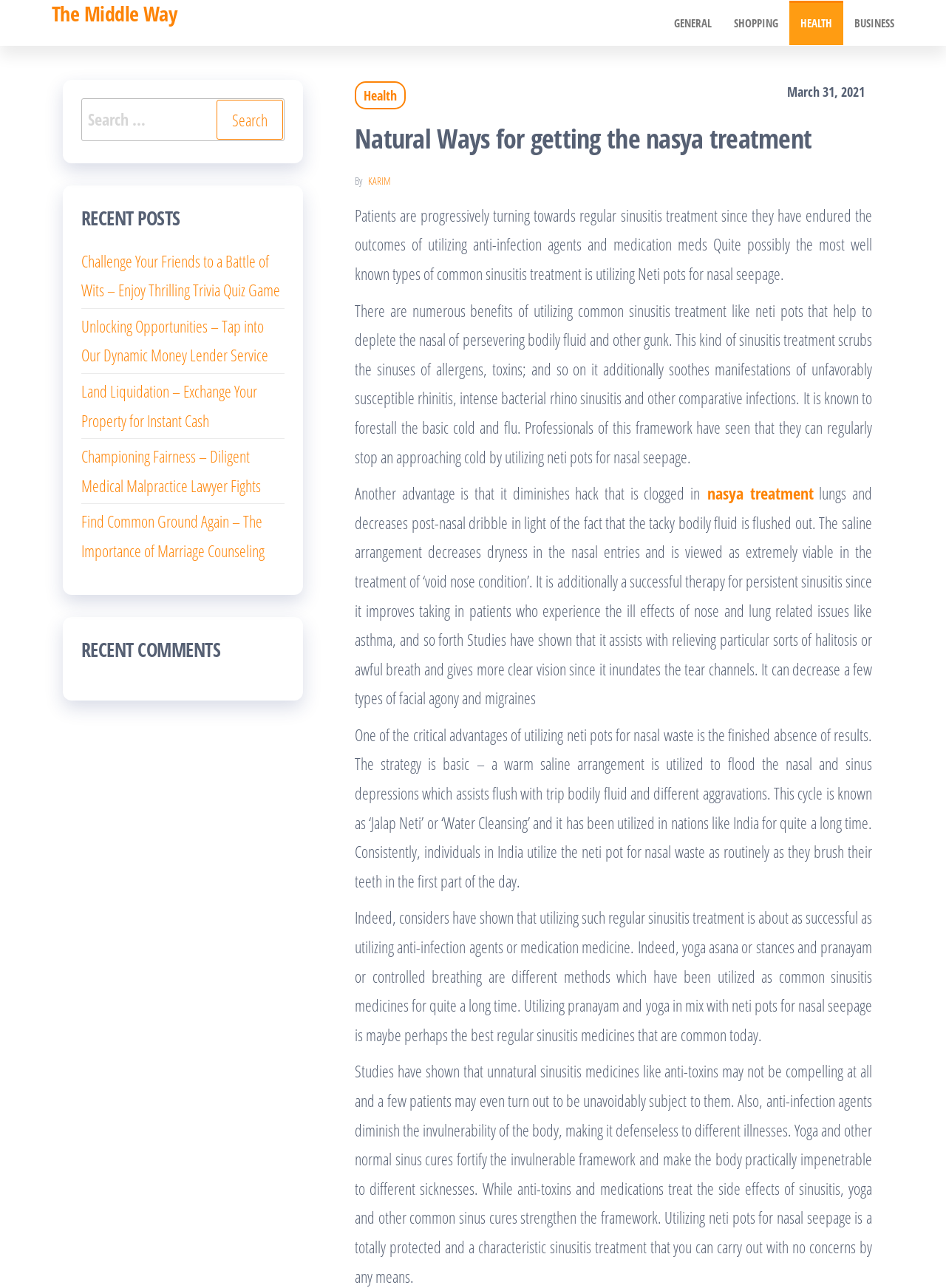Indicate the bounding box coordinates of the element that must be clicked to execute the instruction: "Click on the 'nasya treatment' link". The coordinates should be given as four float numbers between 0 and 1, i.e., [left, top, right, bottom].

[0.748, 0.374, 0.86, 0.391]